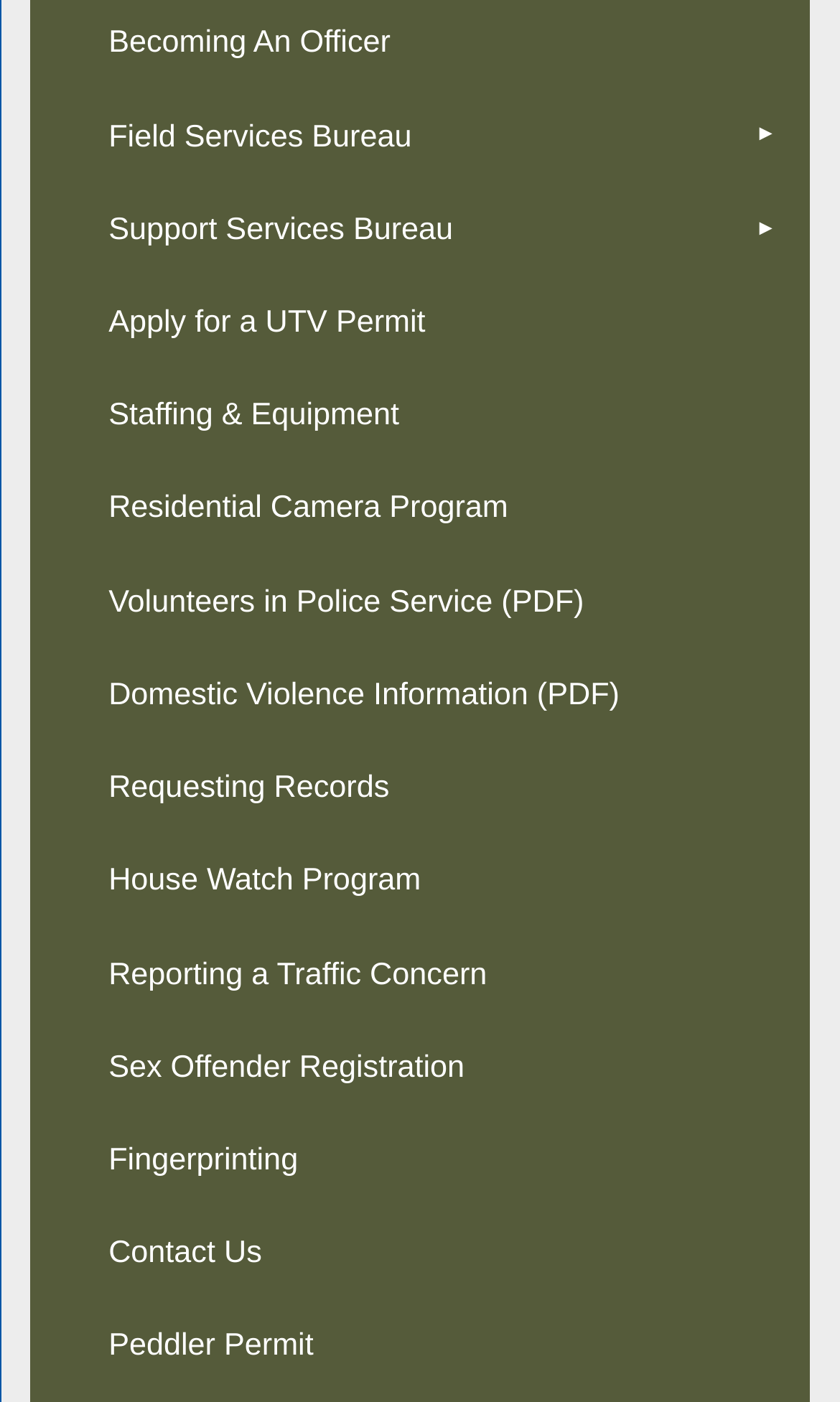Can you determine the bounding box coordinates of the area that needs to be clicked to fulfill the following instruction: "Learn about Residential Camera Program"?

[0.037, 0.331, 0.963, 0.398]